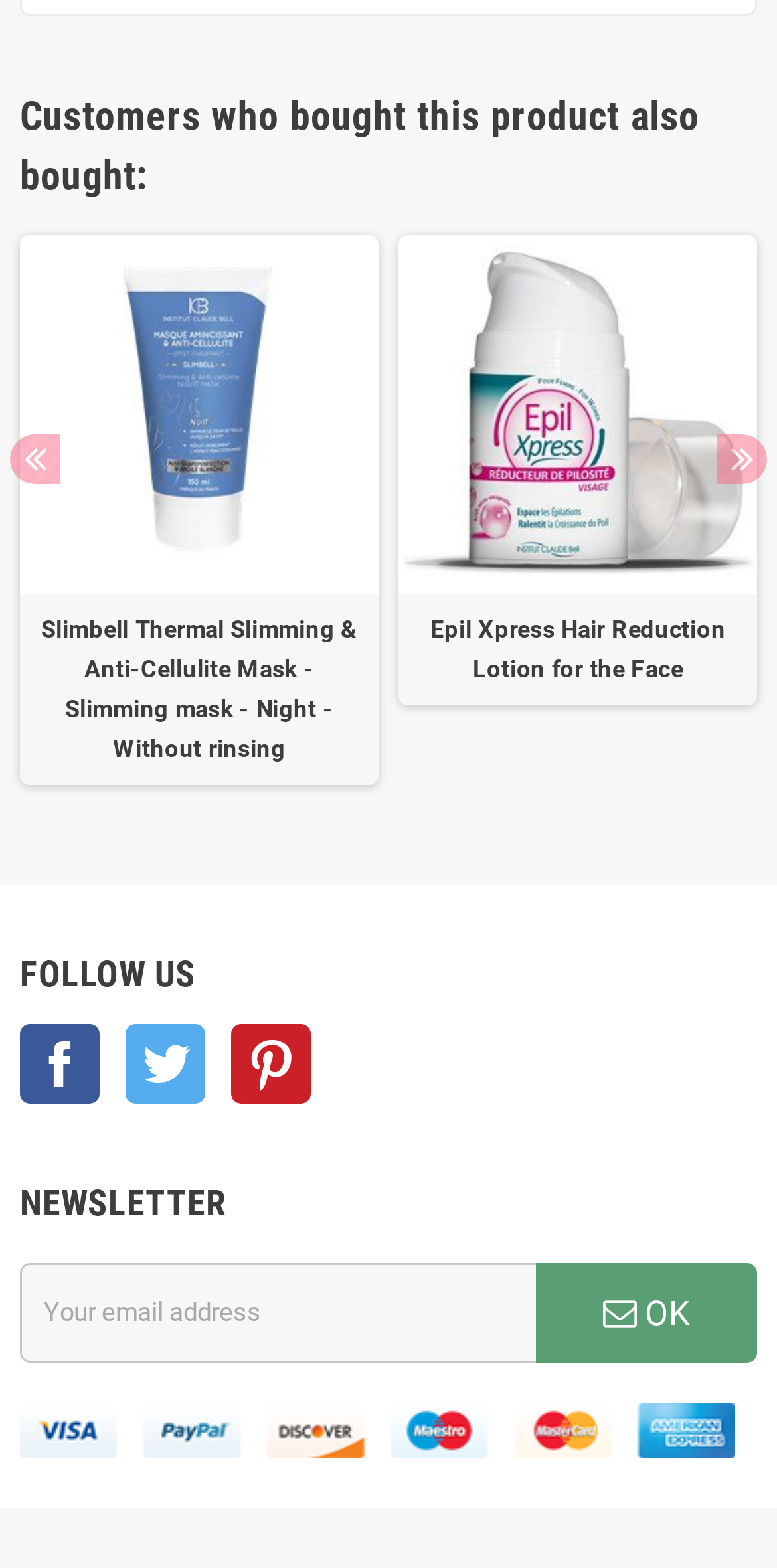Examine the image carefully and respond to the question with a detailed answer: 
What is the category of products shown on this webpage?

The webpage displays a list of products with descriptions and images, and the products seem to be related to beauty and skincare, such as slimming masks and hair reduction lotions.